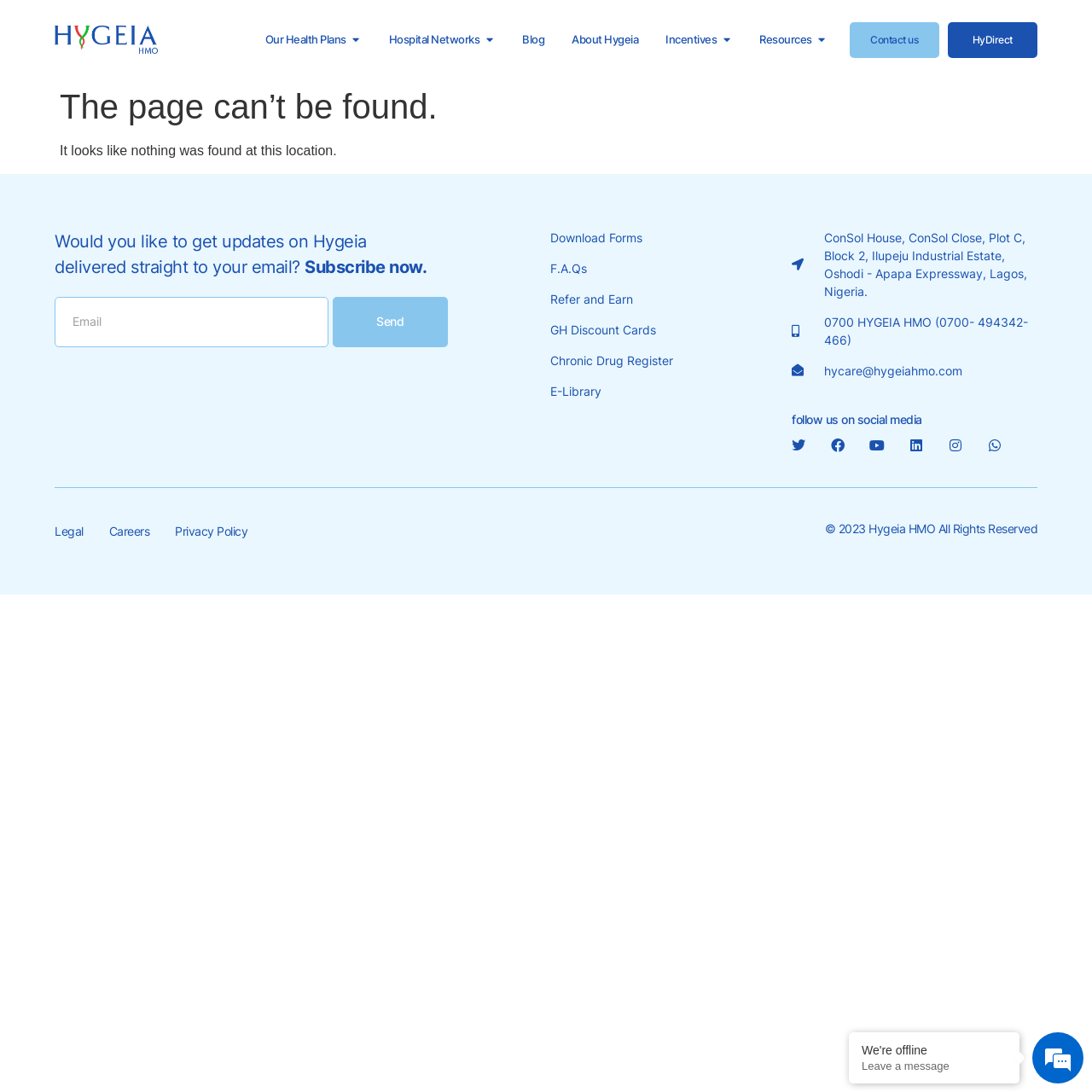Please identify the bounding box coordinates of the area I need to click to accomplish the following instruction: "Click on the 'Contact us' link".

[0.778, 0.02, 0.86, 0.053]